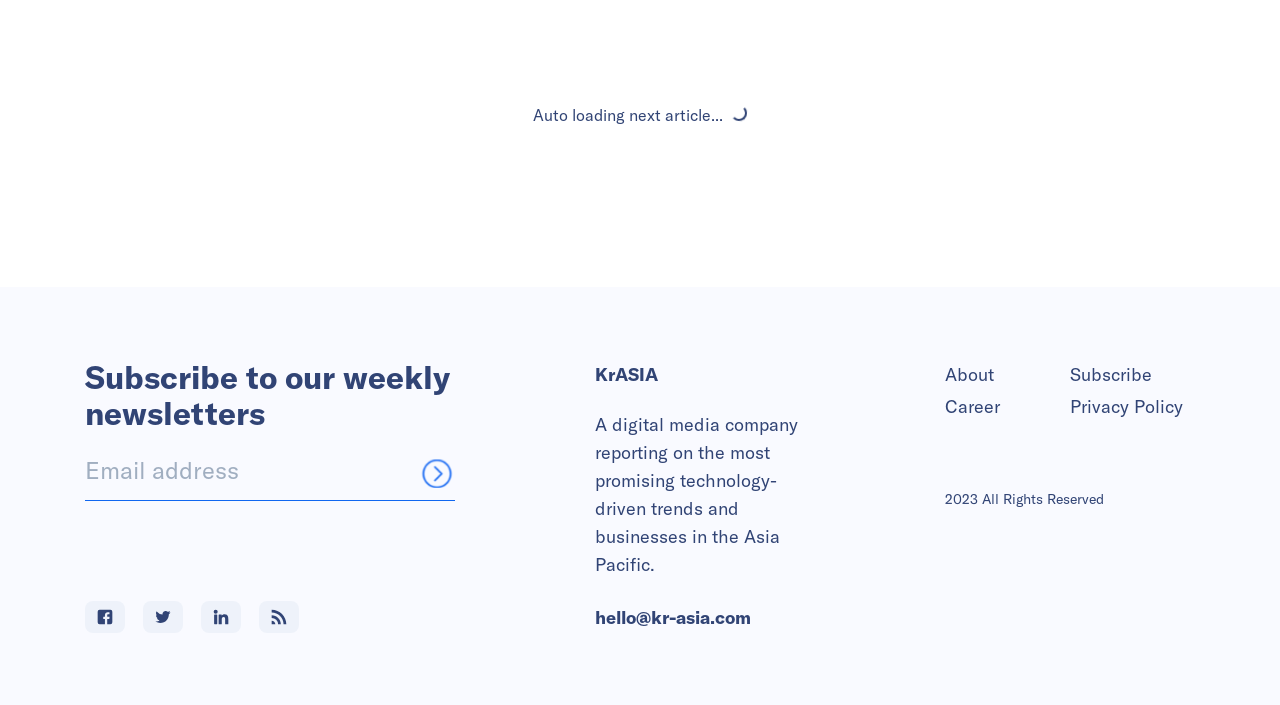Analyze the image and provide a detailed answer to the question: What is the navigation section?

I identified the navigation section by looking at the element with the bounding box coordinates [0.738, 0.51, 0.933, 0.601], which contains the text 'Site navigation' and has several links underneath it.